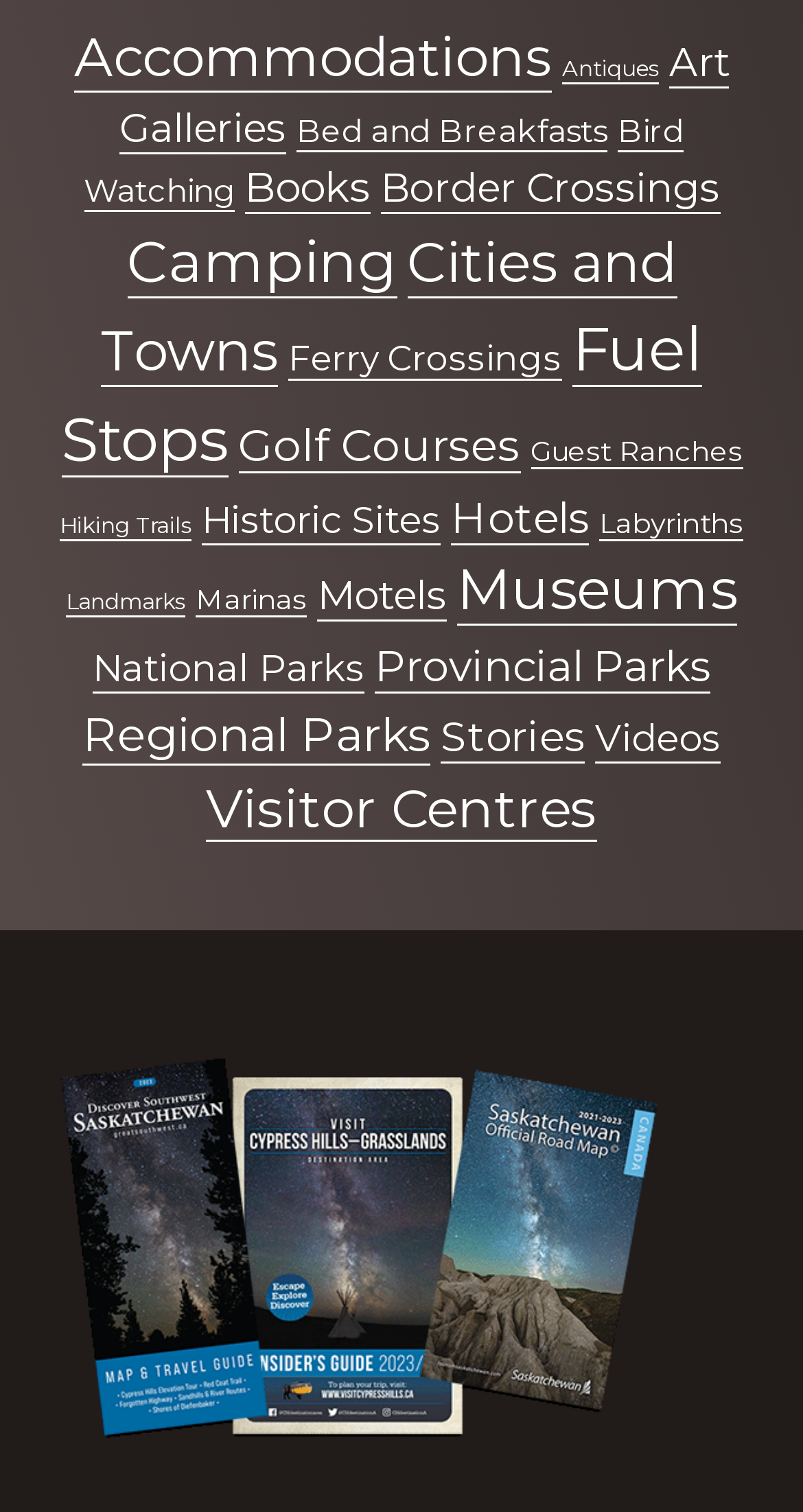Given the webpage screenshot, identify the bounding box of the UI element that matches this description: "alt="Maps and guides for Saskatchewan"".

[0.06, 0.938, 0.829, 0.968]